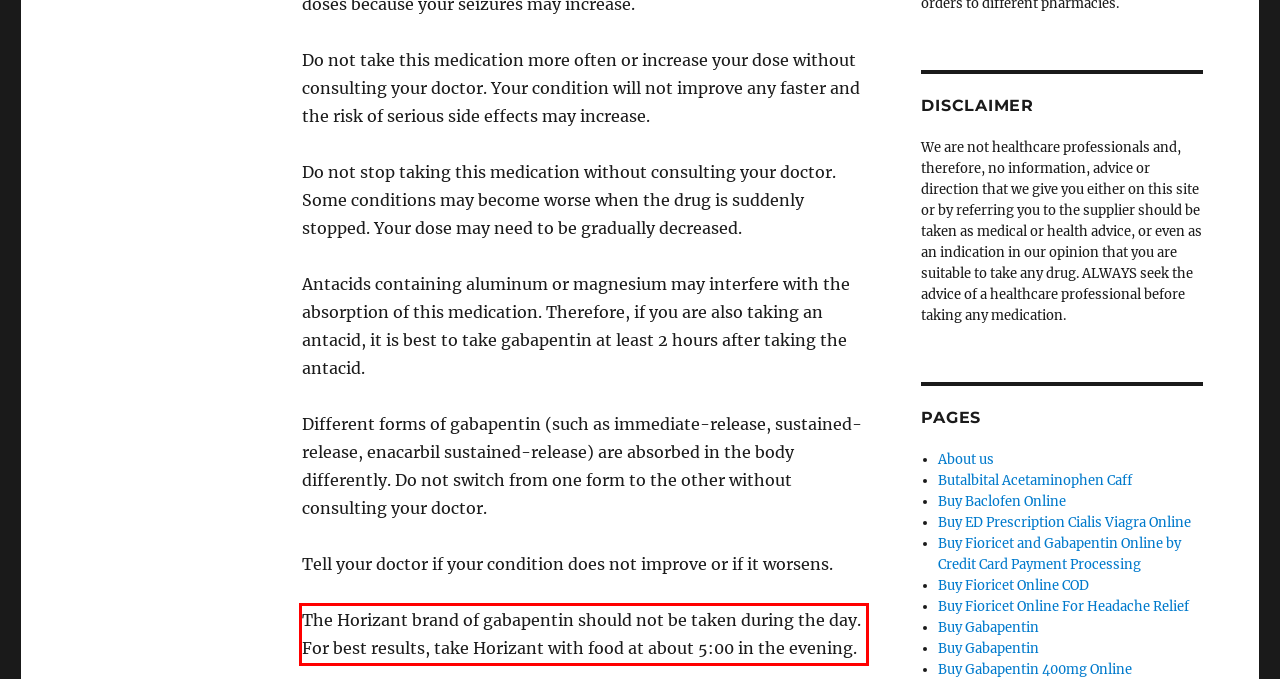Given a screenshot of a webpage containing a red rectangle bounding box, extract and provide the text content found within the red bounding box.

The Horizant brand of gabapentin should not be taken during the day. For best results, take Horizant with food at about 5:00 in the evening.